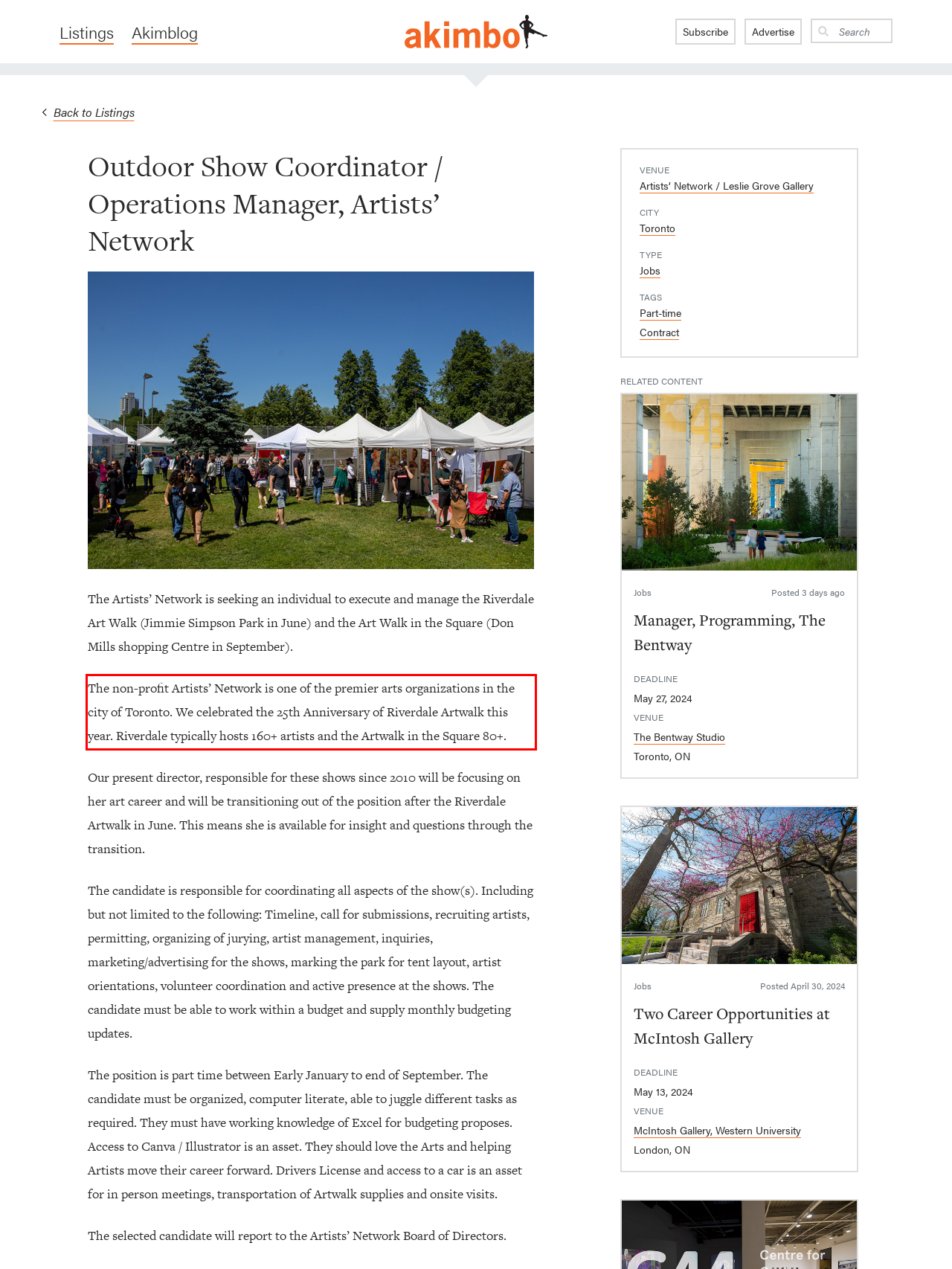Given a webpage screenshot, identify the text inside the red bounding box using OCR and extract it.

The non-profit Artists’ Network is one of the premier arts organizations in the city of Toronto. We celebrated the 25th Anniversary of Riverdale Artwalk this year. Riverdale typically hosts 160+ artists and the Artwalk in the Square 80+.